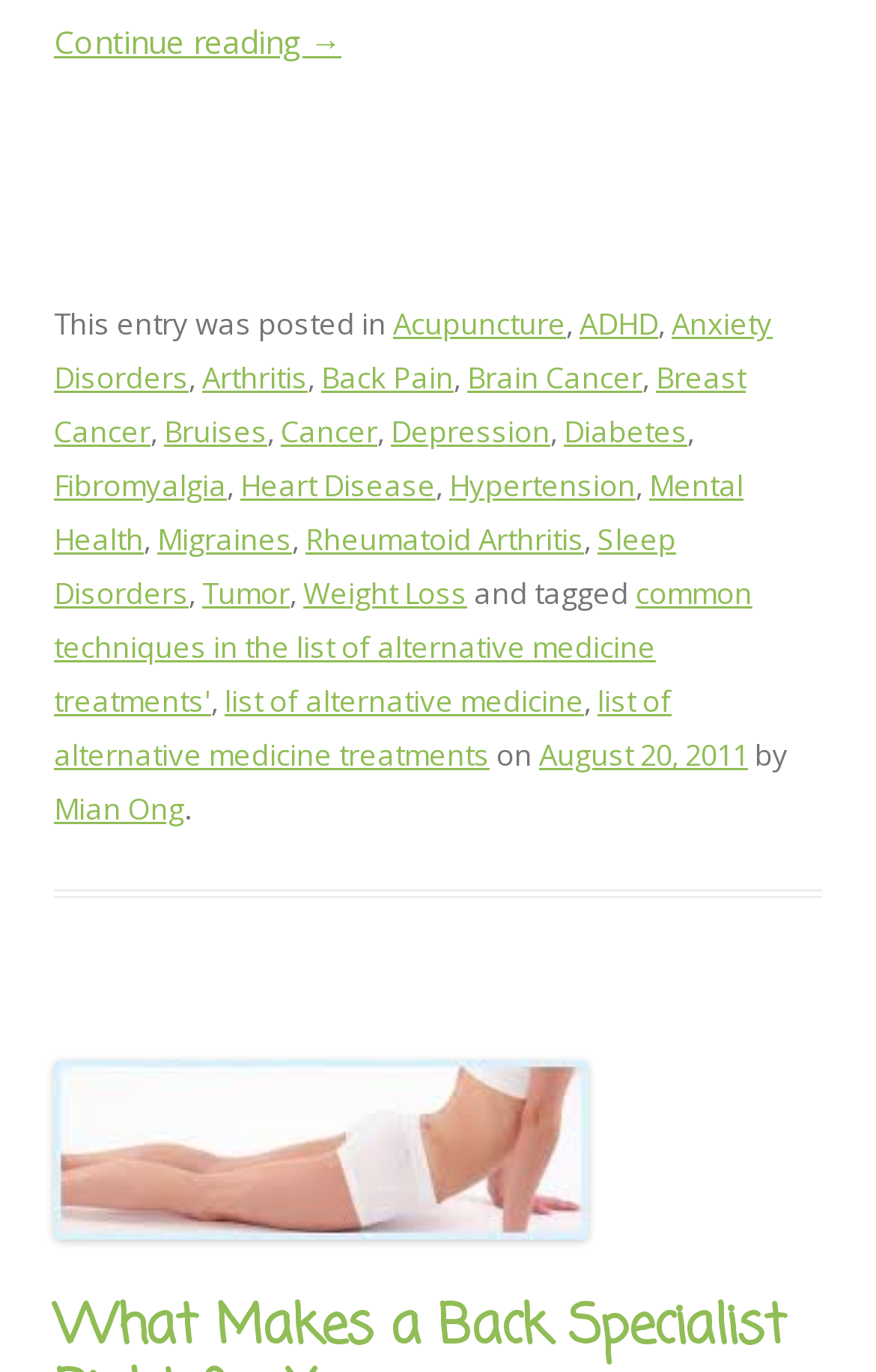What is the date of this post?
Use the image to give a comprehensive and detailed response to the question.

The link 'August 20, 2011' is present in the footer section of the webpage, indicating that it is the date of the post.